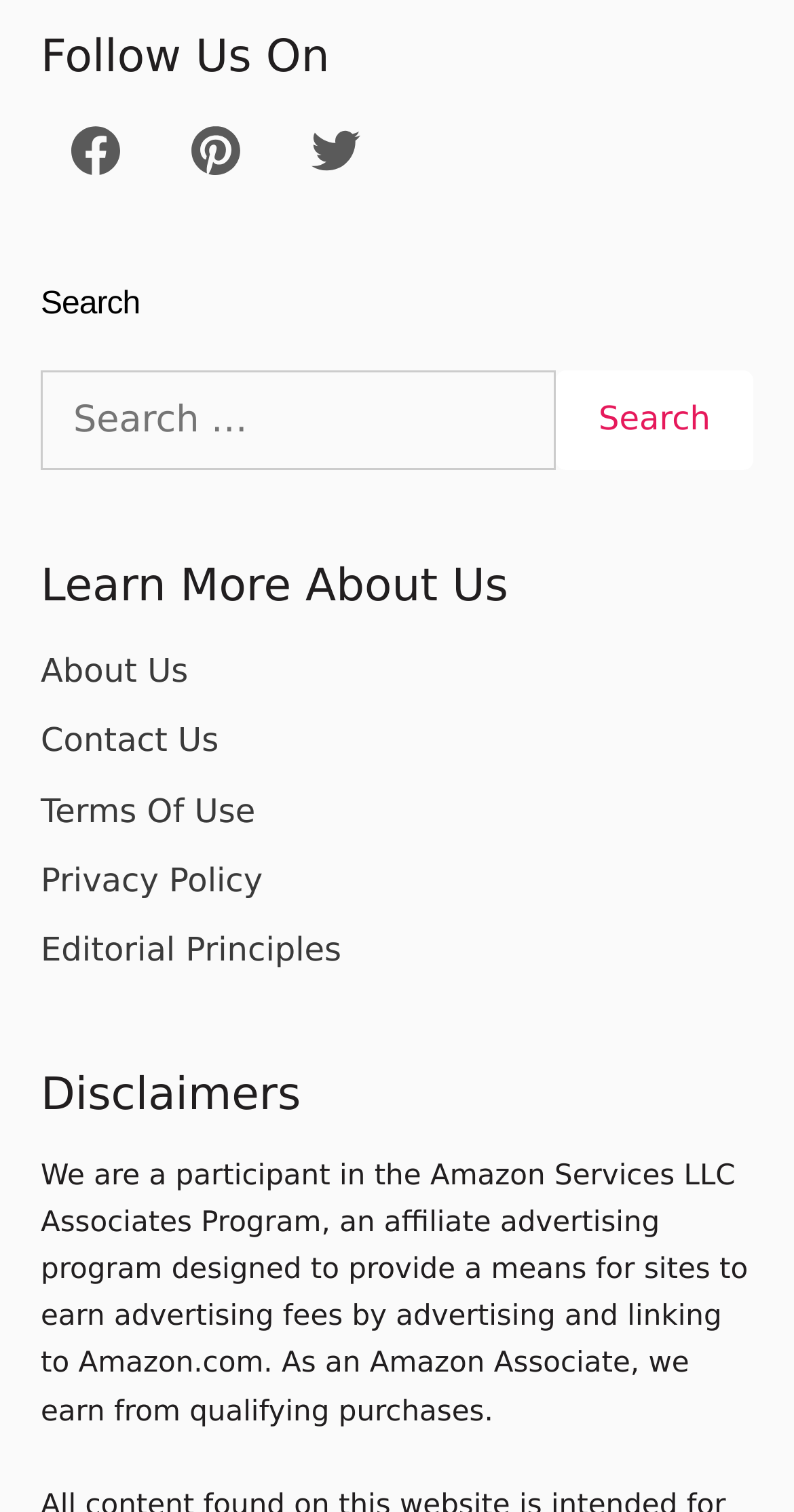Predict the bounding box coordinates for the UI element described as: "Newsletters". The coordinates should be four float numbers between 0 and 1, presented as [left, top, right, bottom].

None